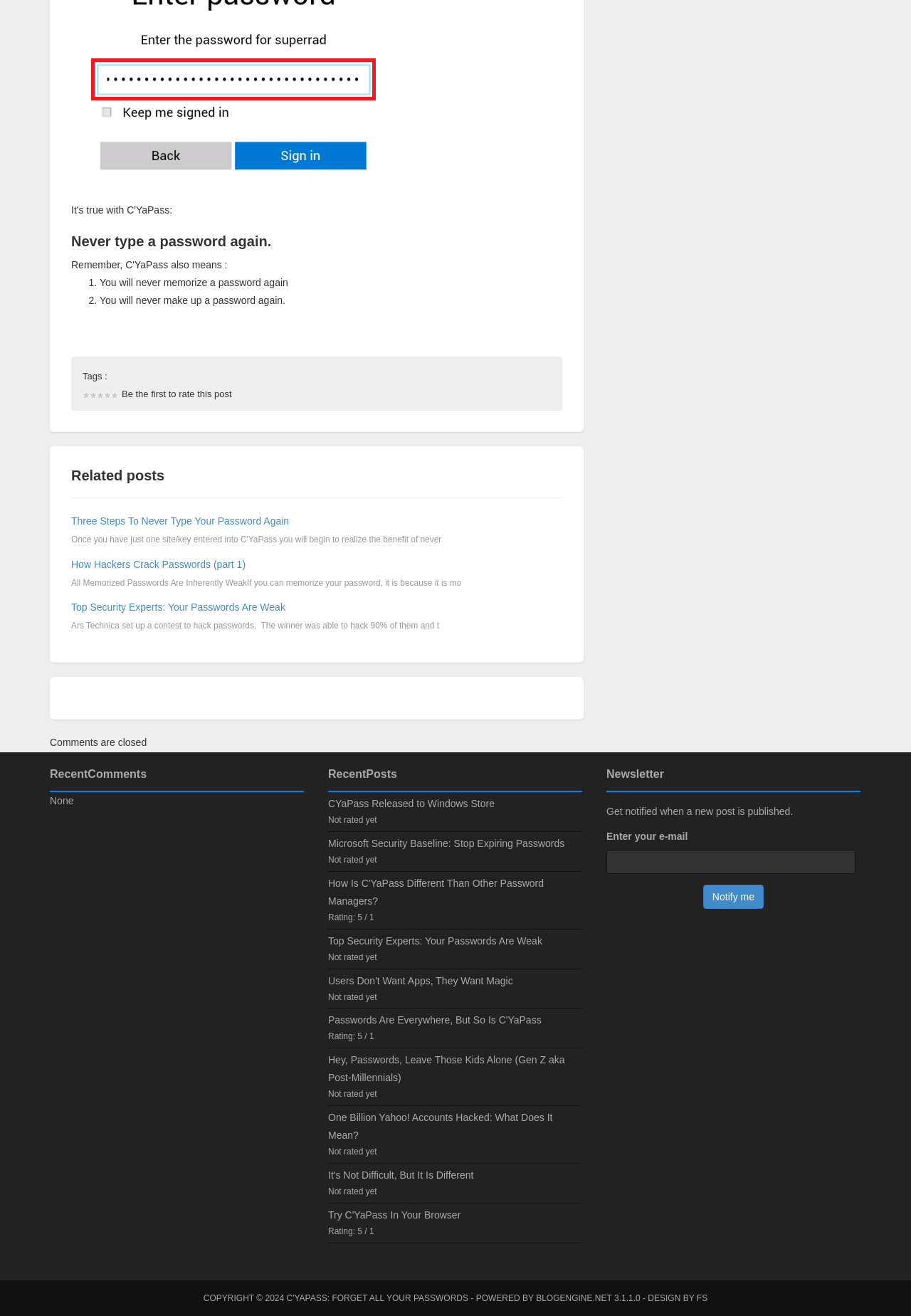What is the rating of the post 'Top Security Experts: Your Passwords Are Weak'? Analyze the screenshot and reply with just one word or a short phrase.

5 / 1